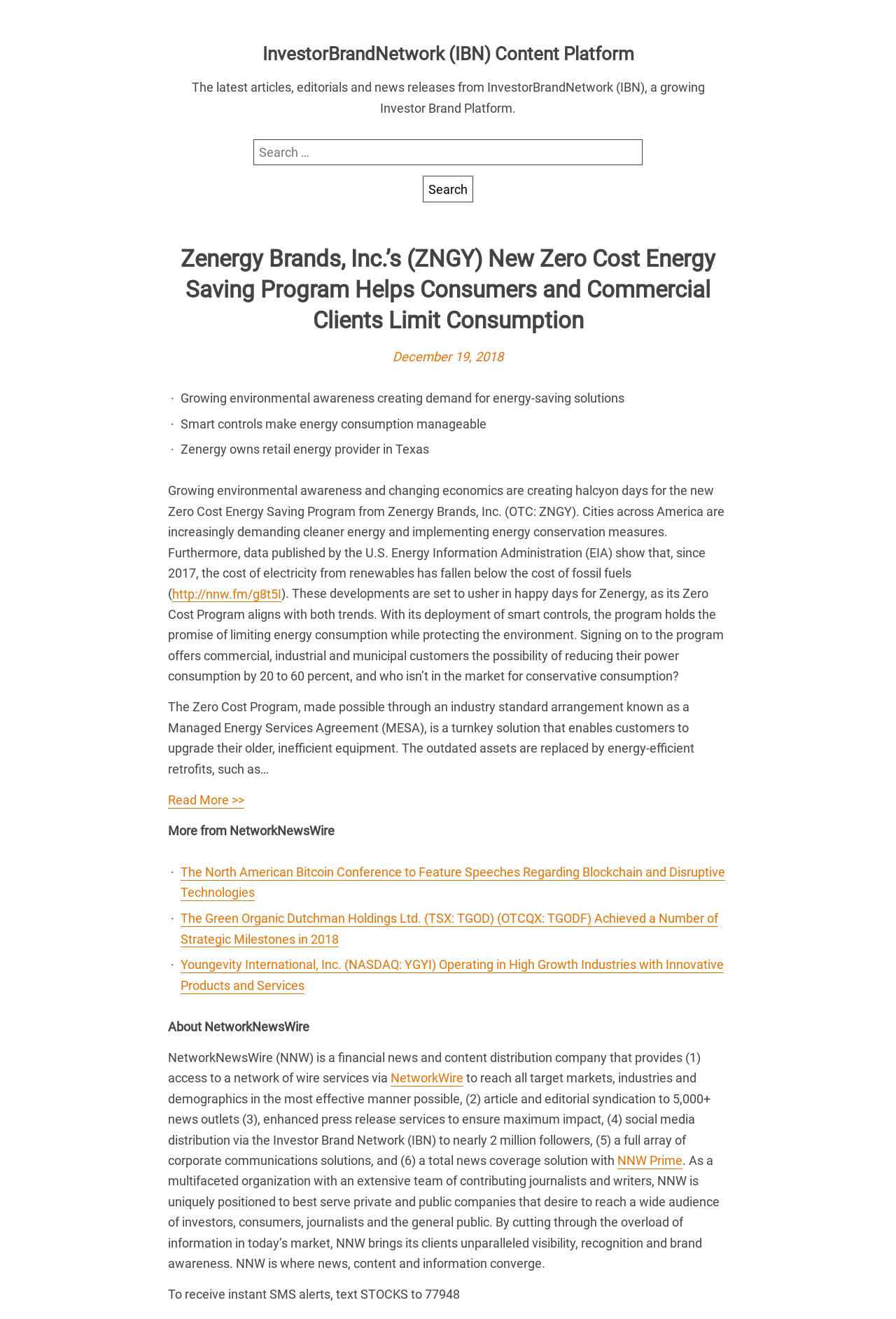Pinpoint the bounding box coordinates of the clickable element to carry out the following instruction: "Click on the 'CAREERS' link."

None